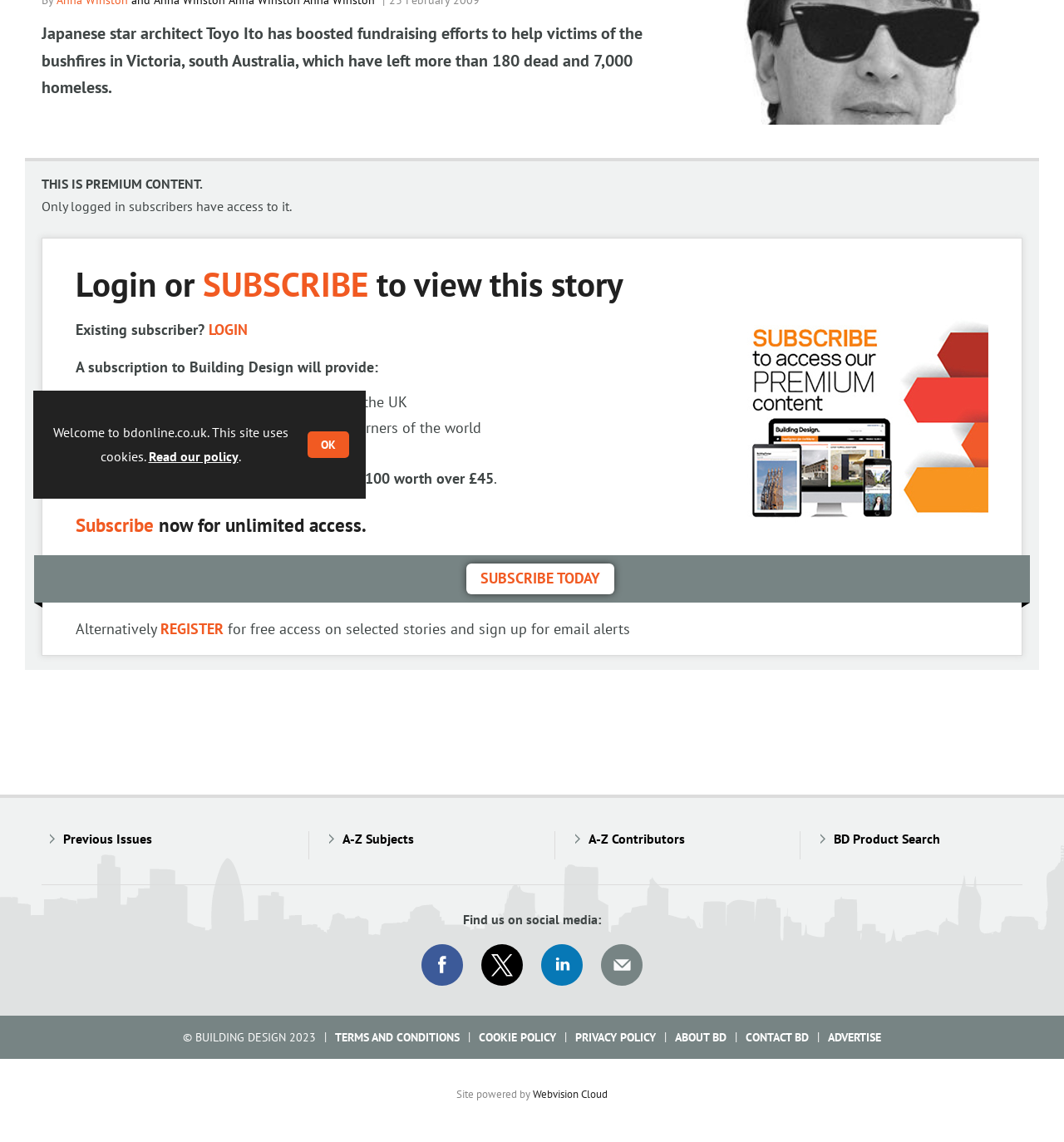Identify the bounding box for the UI element specified in this description: "Terms and Conditions". The coordinates must be four float numbers between 0 and 1, formatted as [left, top, right, bottom].

[0.315, 0.901, 0.432, 0.915]